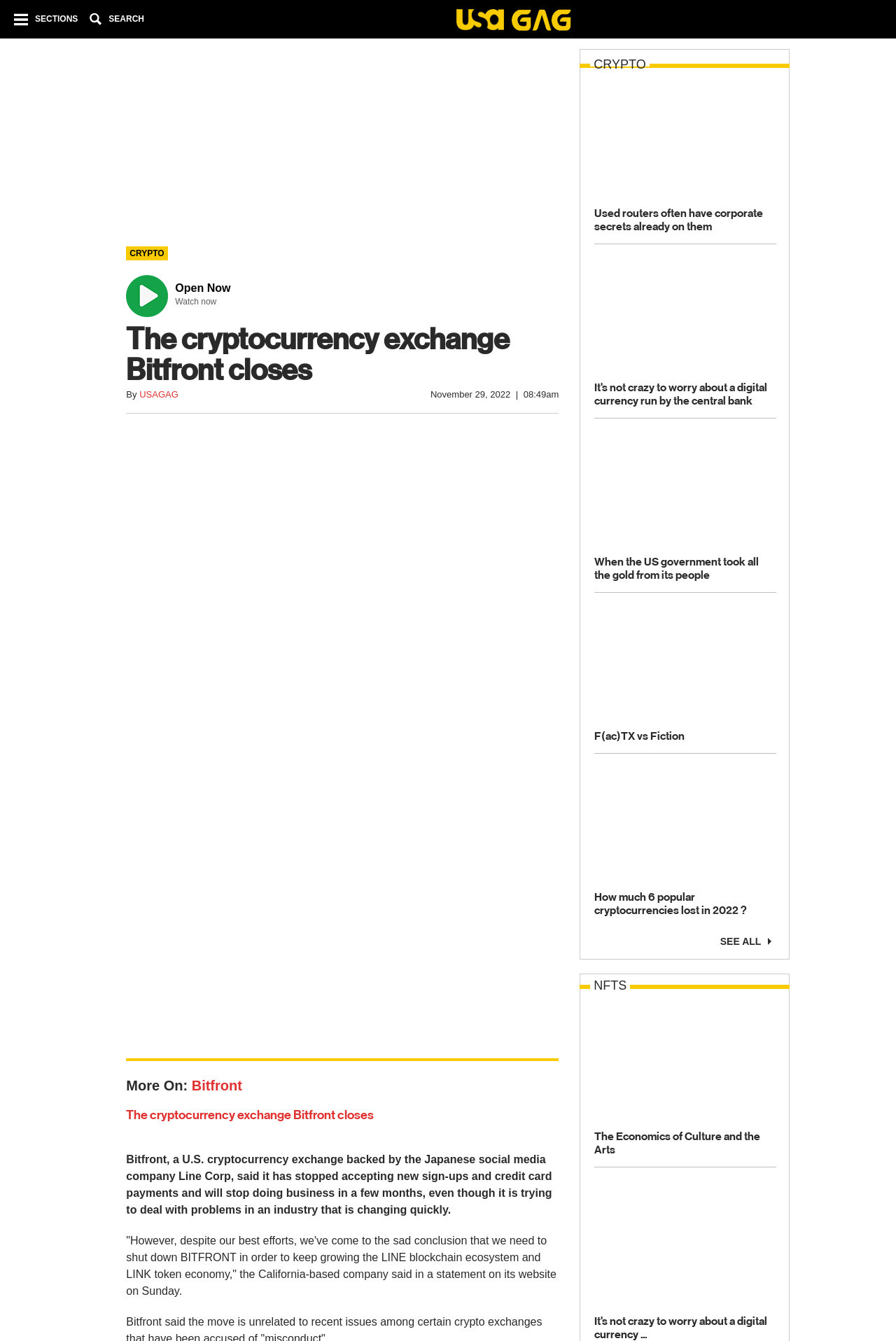Please locate the bounding box coordinates of the element that should be clicked to complete the given instruction: "Open the 'CRYPTO' section".

[0.145, 0.185, 0.183, 0.193]